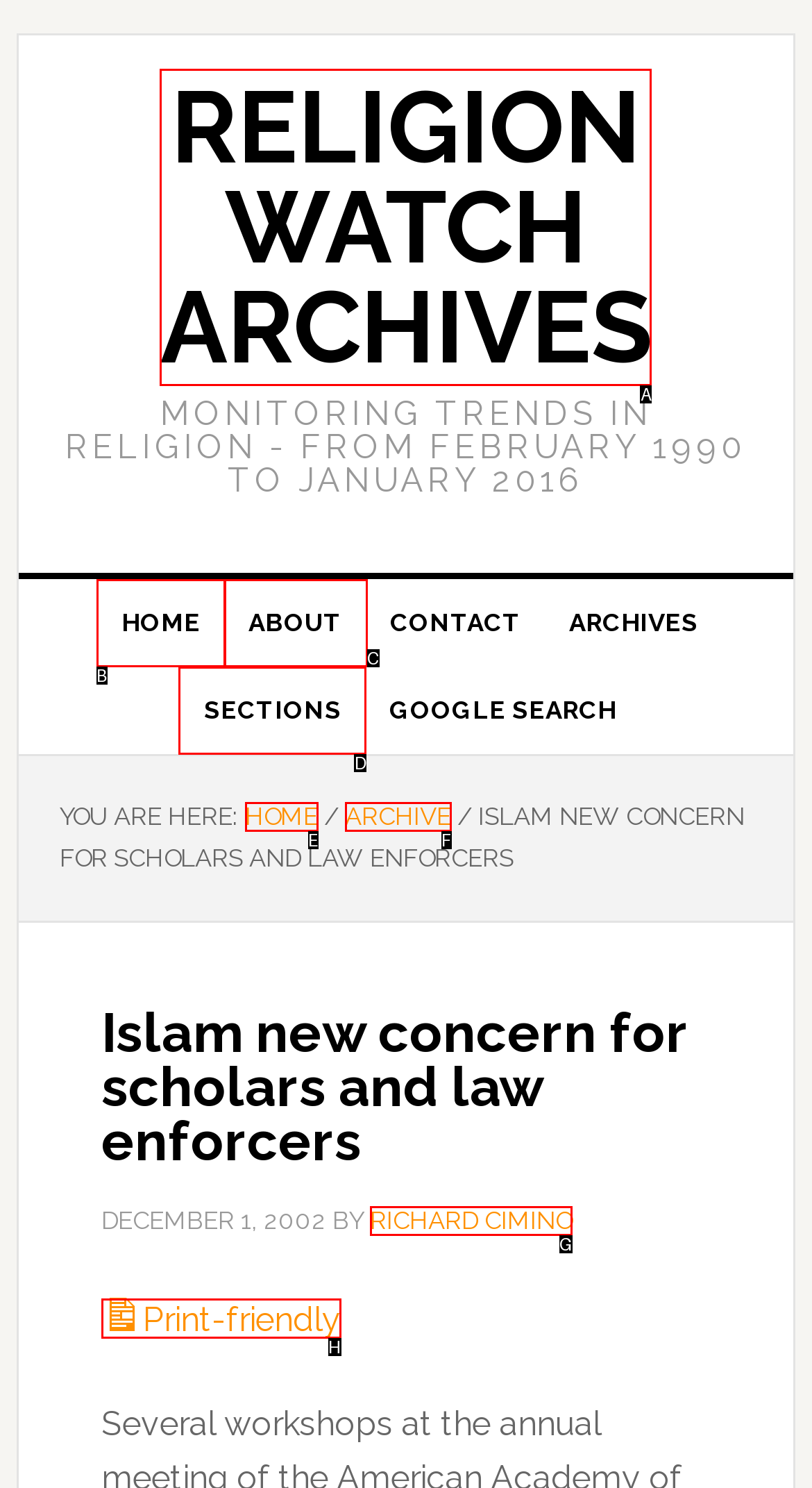Determine the UI element that matches the description: Religion Watch Archives
Answer with the letter from the given choices.

A